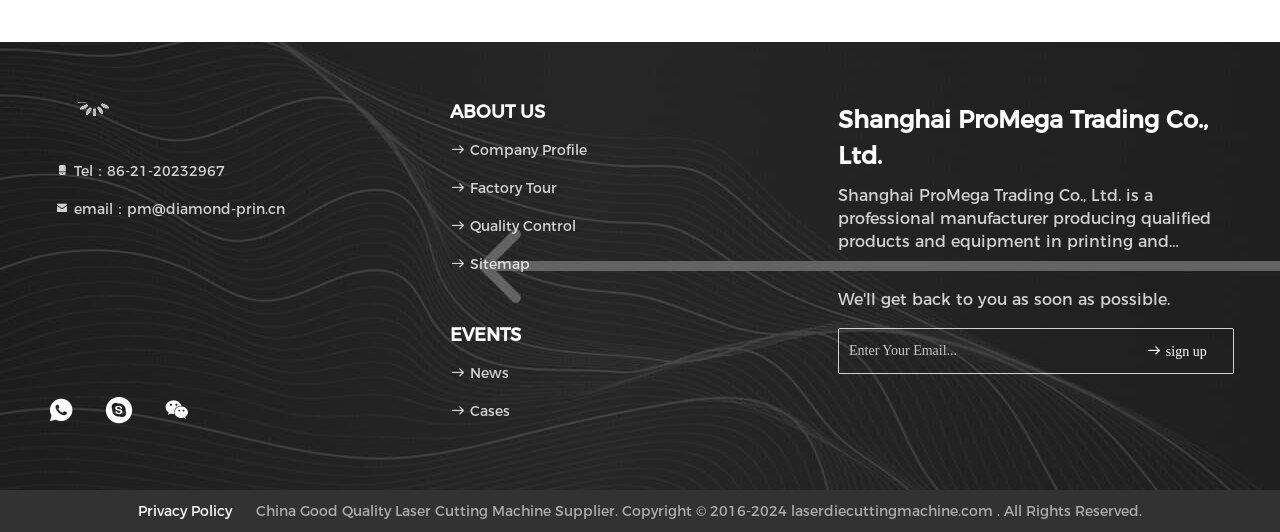Identify the bounding box of the UI component described as: "Company Profile".

[0.352, 0.265, 0.459, 0.299]